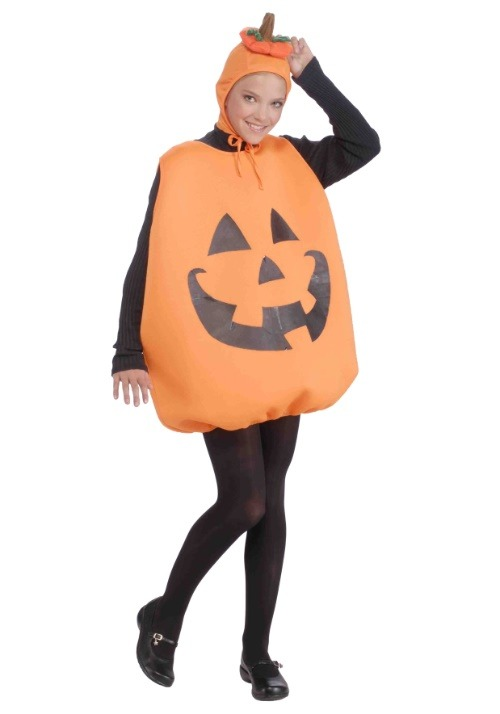What type of design is featured on the costume?
Please use the visual content to give a single word or phrase answer.

Pumpkin